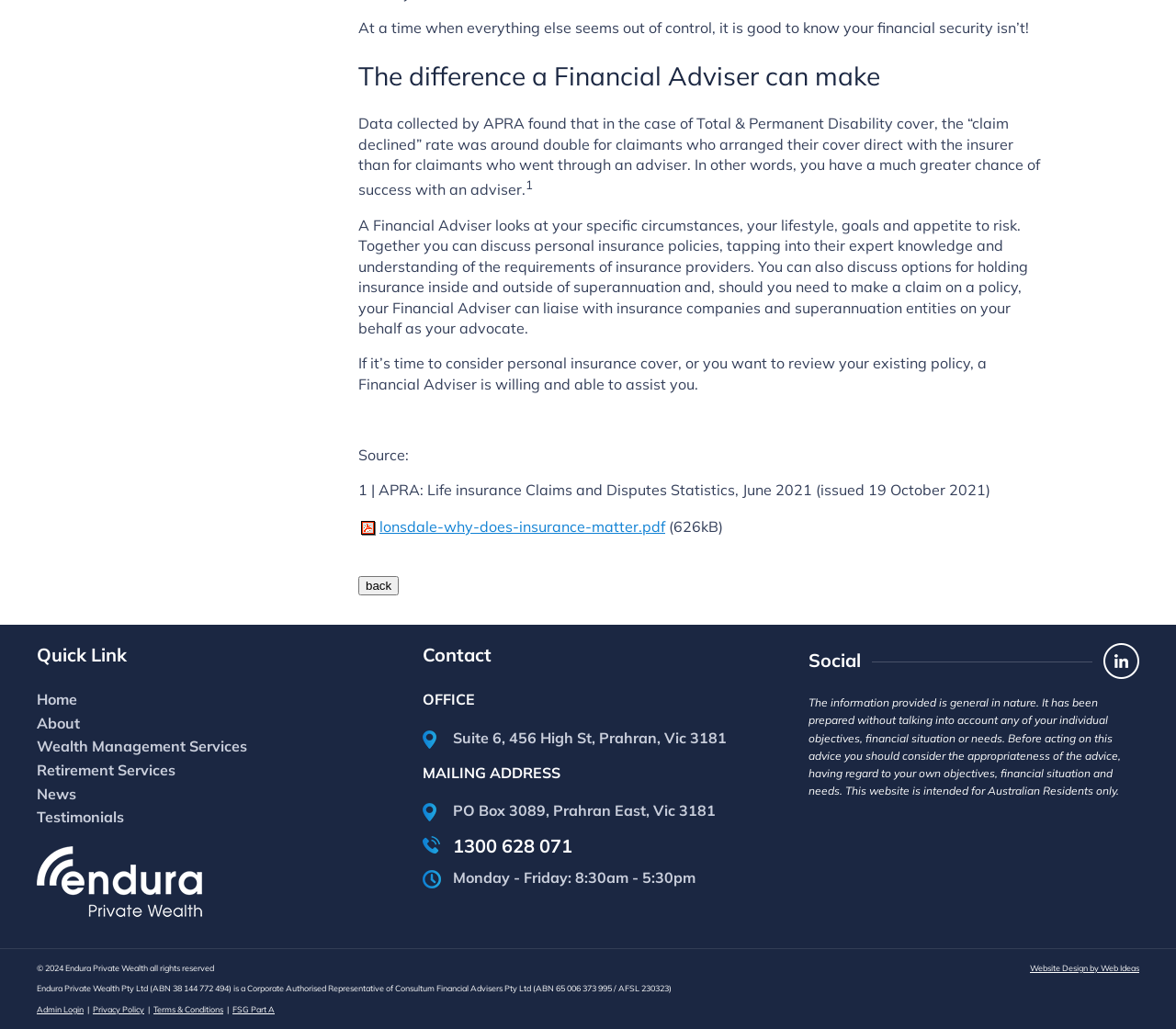Can you find the bounding box coordinates for the element that needs to be clicked to execute this instruction: "Download the 'lonsdale-why-does-insurance-matter.pdf' file"? The coordinates should be given as four float numbers between 0 and 1, i.e., [left, top, right, bottom].

[0.307, 0.503, 0.32, 0.521]